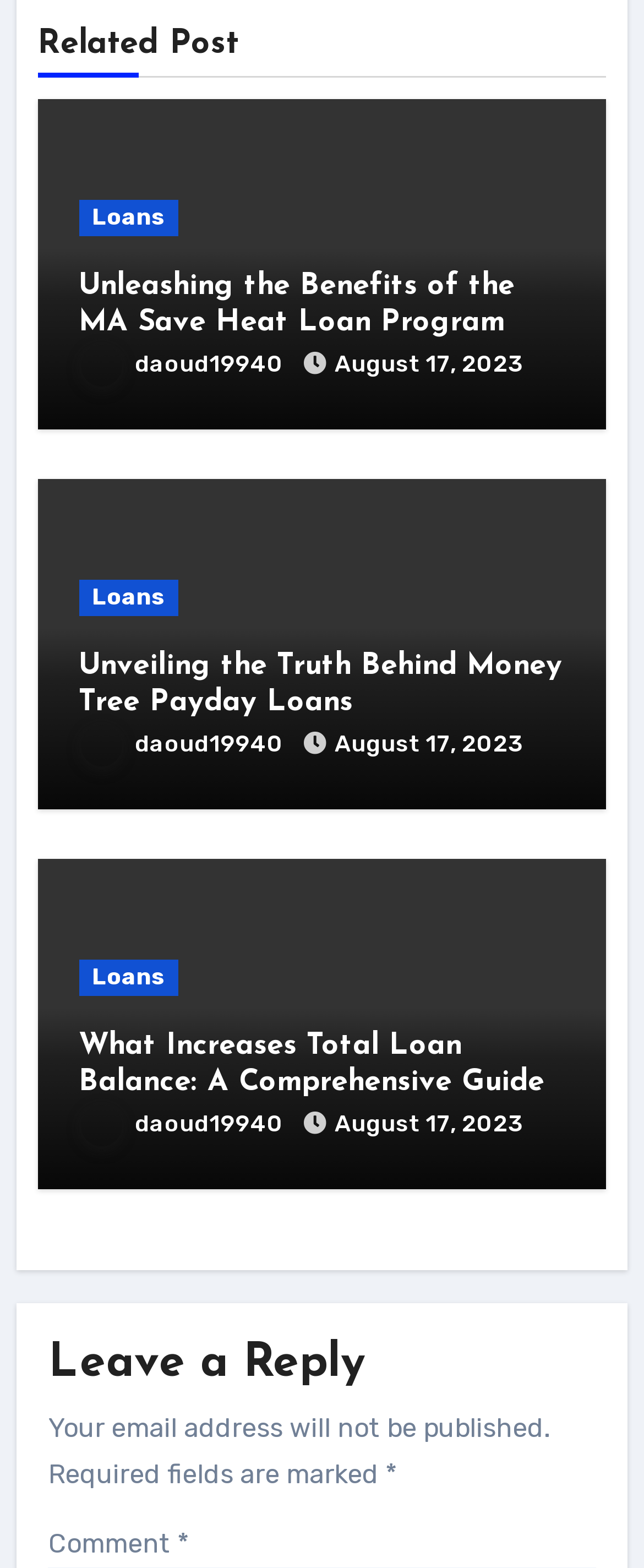Please identify the bounding box coordinates of the element's region that needs to be clicked to fulfill the following instruction: "Contact customer service". The bounding box coordinates should consist of four float numbers between 0 and 1, i.e., [left, top, right, bottom].

None